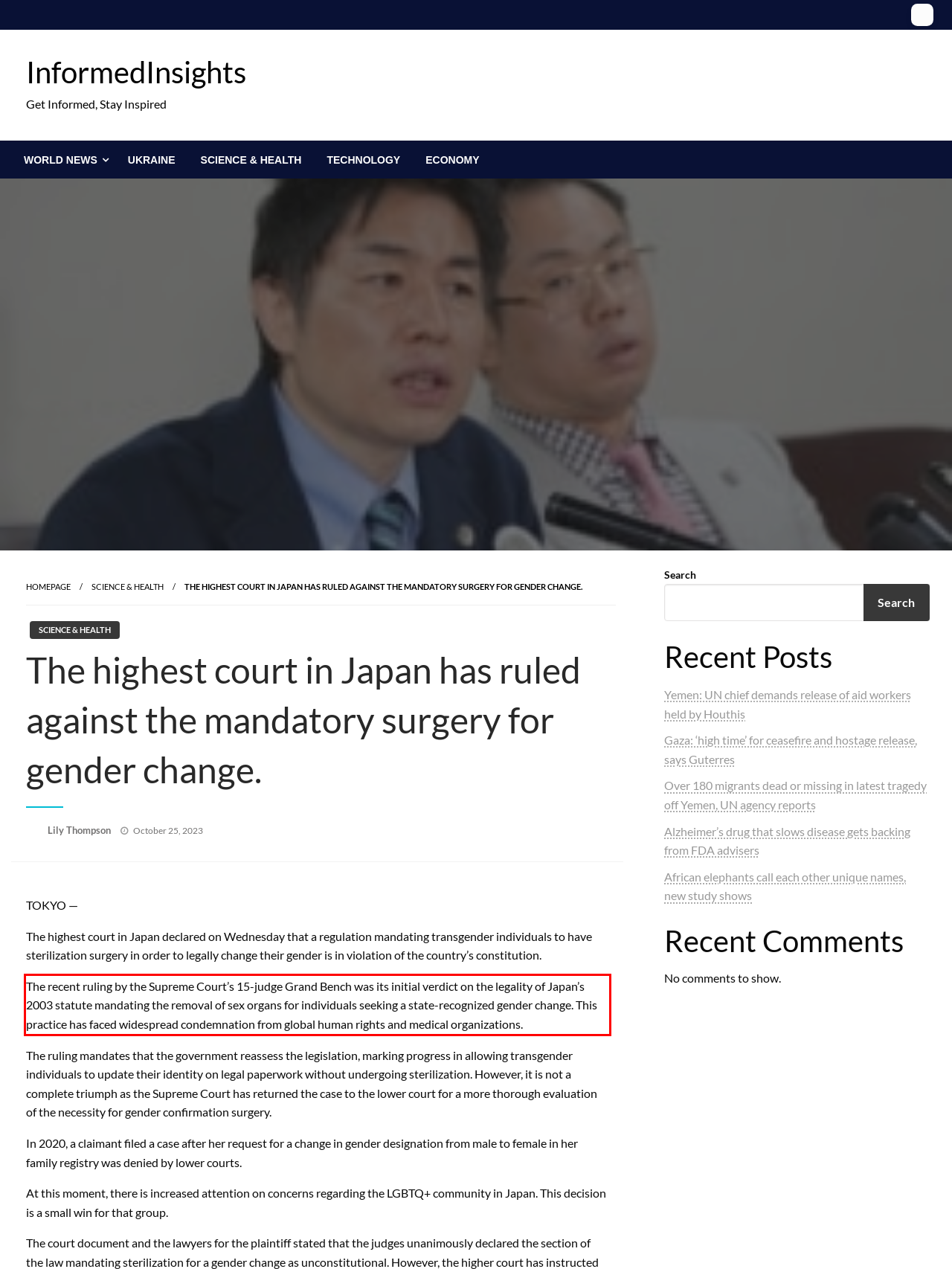Using the provided webpage screenshot, identify and read the text within the red rectangle bounding box.

The recent ruling by the Supreme Court’s 15-judge Grand Bench was its initial verdict on the legality of Japan’s 2003 statute mandating the removal of sex organs for individuals seeking a state-recognized gender change. This practice has faced widespread condemnation from global human rights and medical organizations.